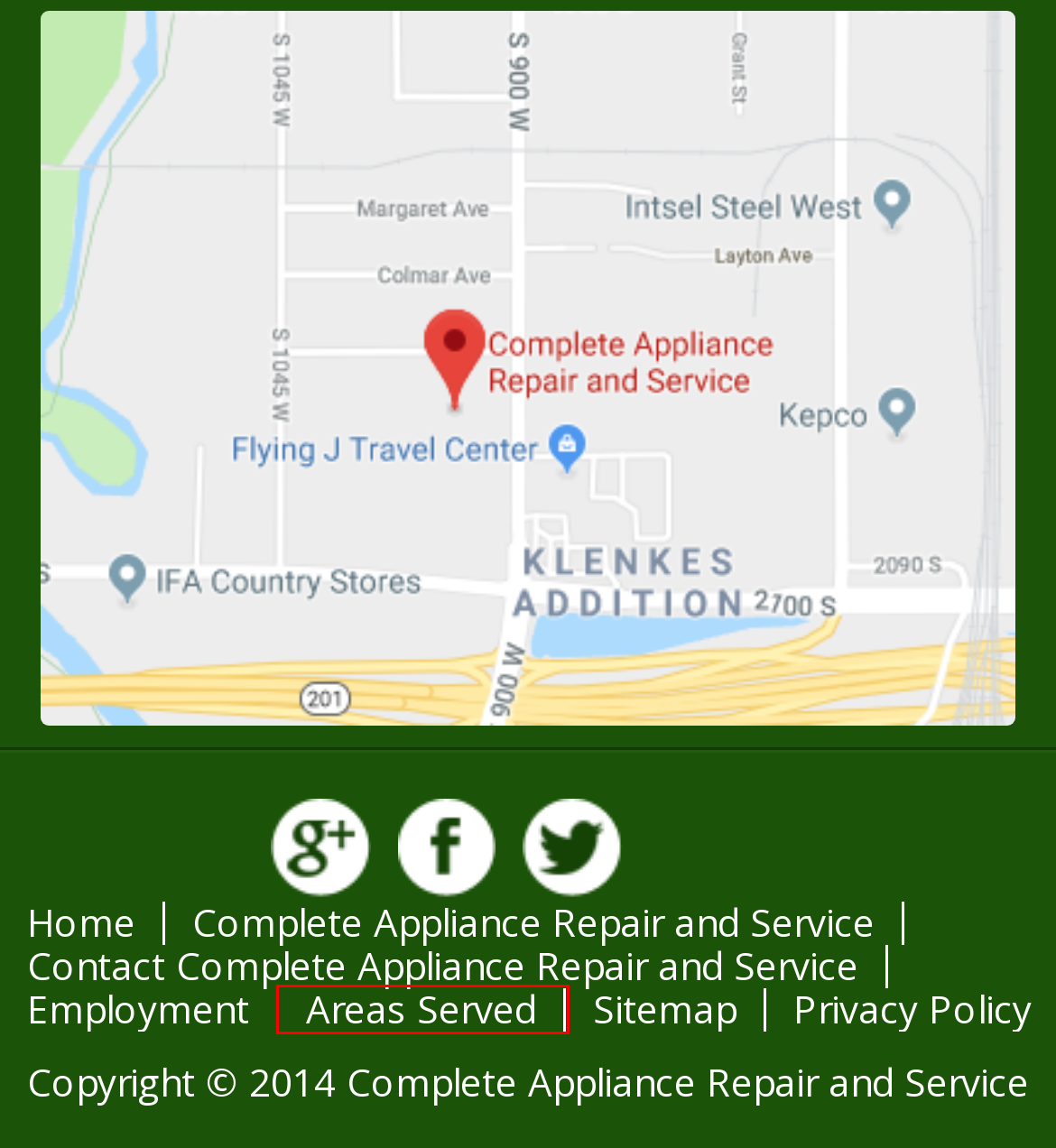You are given a screenshot of a webpage with a red rectangle bounding box around a UI element. Select the webpage description that best matches the new webpage after clicking the element in the bounding box. Here are the candidates:
A. Privacy Policy | Complete Appliance Repair and Service Utah
B. Complete Appliance Repair in Salt Lake City Utah
C. Blog
D. Visitor Sitemap | Complete Appliance Repair and Service UT
E. Employment for Complete Appliance Repair Salt Lake City
F. 10 Awesome Dishwasher tips | Dishwasher Repair Utah
G. Appliance Installation Services on the Wasatch Front Utah
H. Areas Served | Complete Appliance Repair & Service of Utah

H